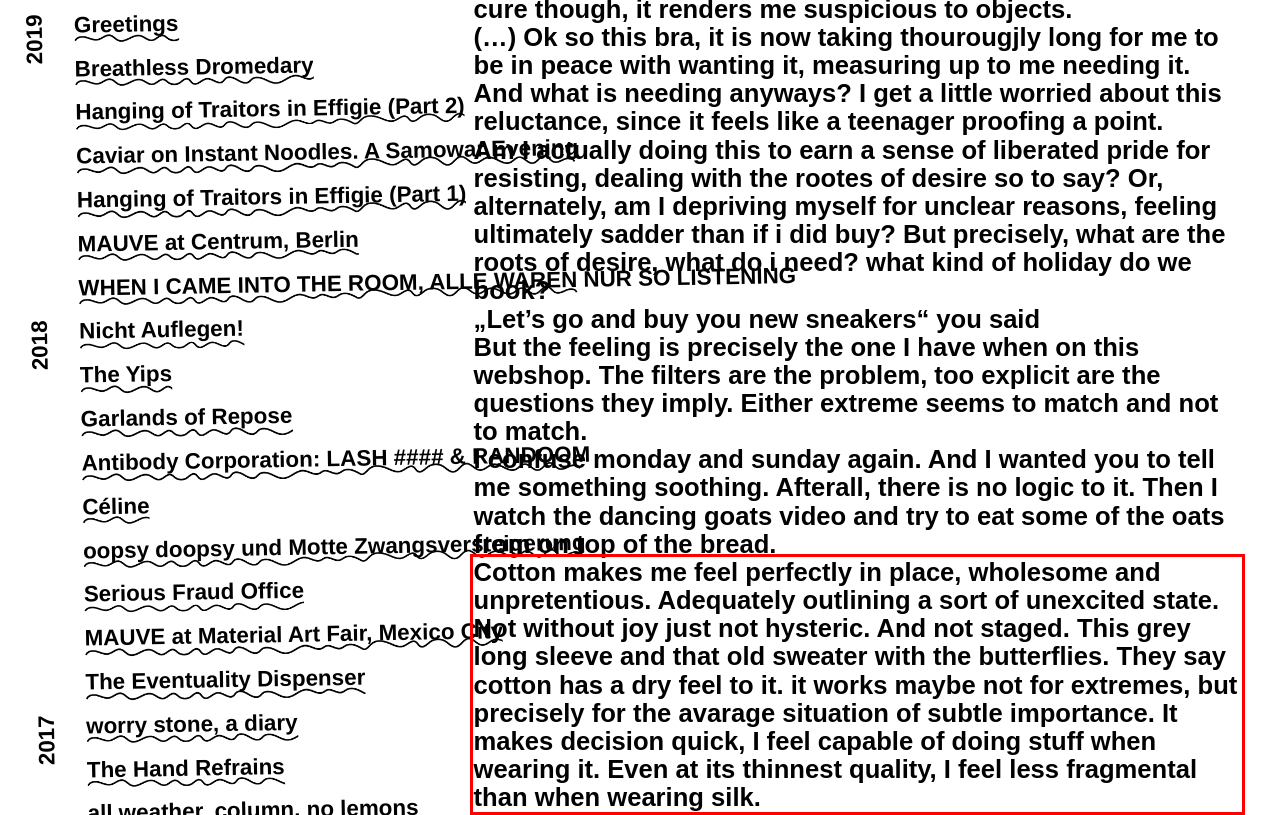Analyze the screenshot of the webpage that features a red bounding box and recognize the text content enclosed within this red bounding box.

Cotton makes me feel perfectly in place, wholesome and unpretentious. Adequately outlining a sort of unexcited state. Not without joy just not hysteric. And not staged. This grey long sleeve and that old sweater with the butterflies. They say cotton has a dry feel to it. it works maybe not for extremes, but precisely for the avarage situation of subtle importance. It makes decision quick, I feel capable of doing stuff when wearing it. Even at its thinnest quality, I feel less fragmental than when wearing silk.